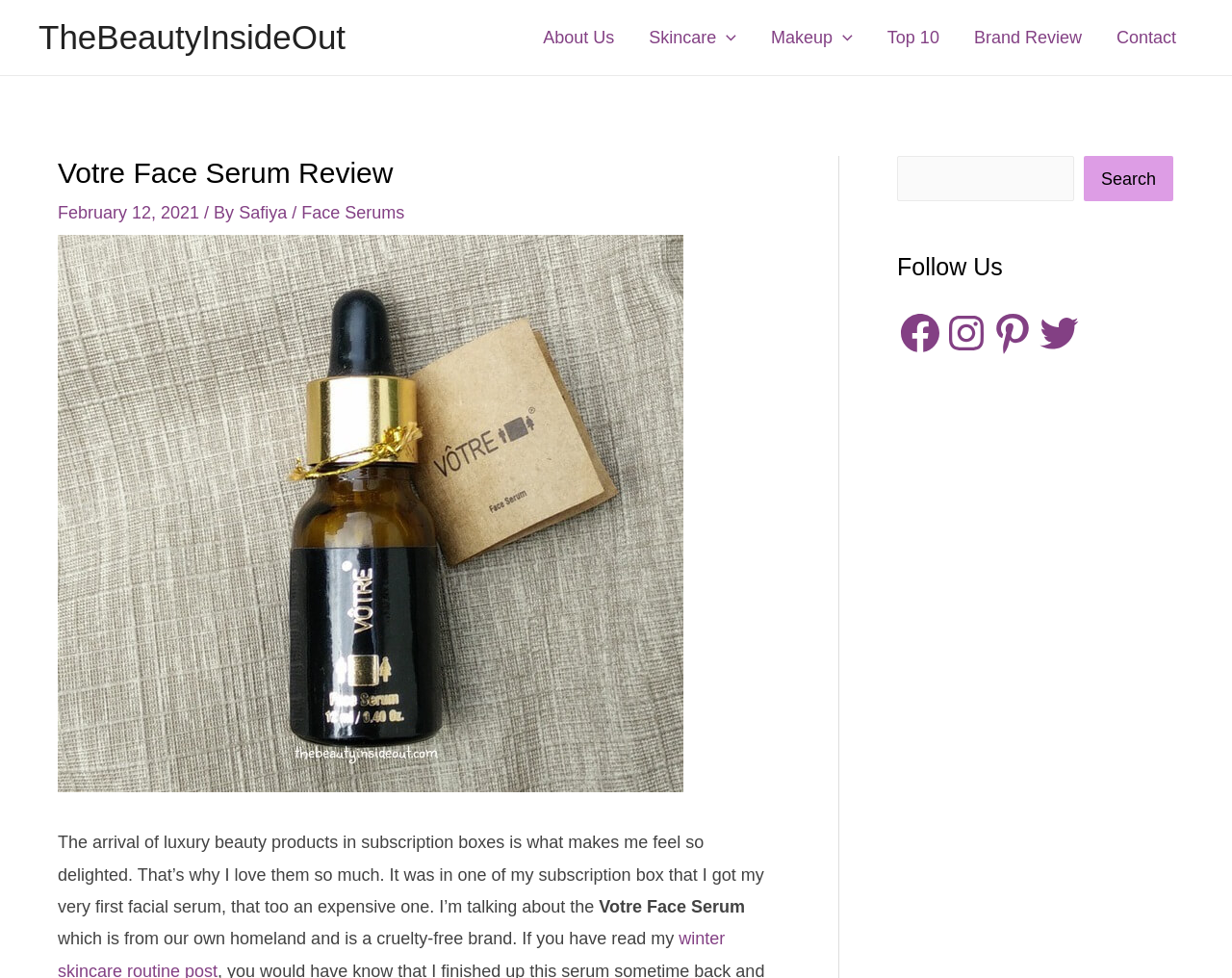What is the position of the search bar on the webpage?
Please provide a single word or phrase answer based on the image.

Top right